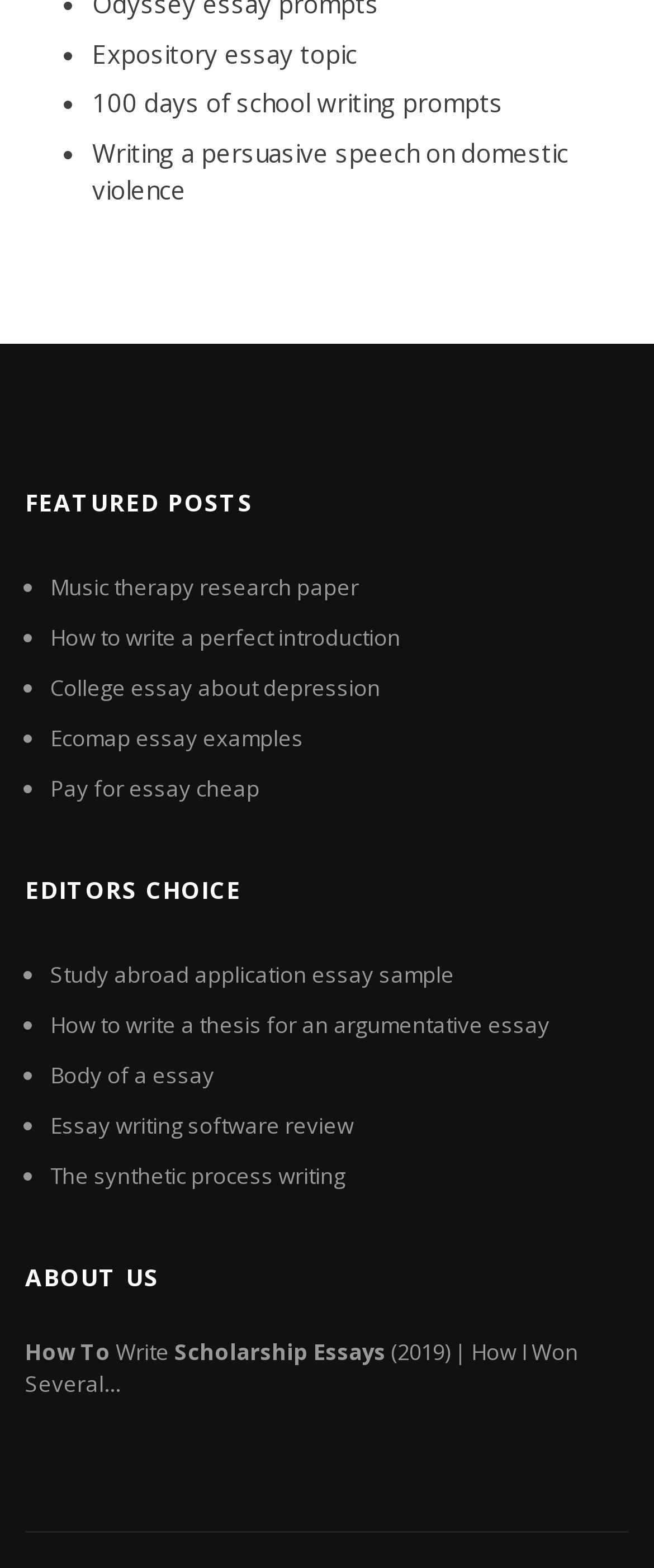Find the bounding box coordinates of the area that needs to be clicked in order to achieve the following instruction: "Read 'How to write a perfect introduction'". The coordinates should be specified as four float numbers between 0 and 1, i.e., [left, top, right, bottom].

[0.077, 0.396, 0.613, 0.416]